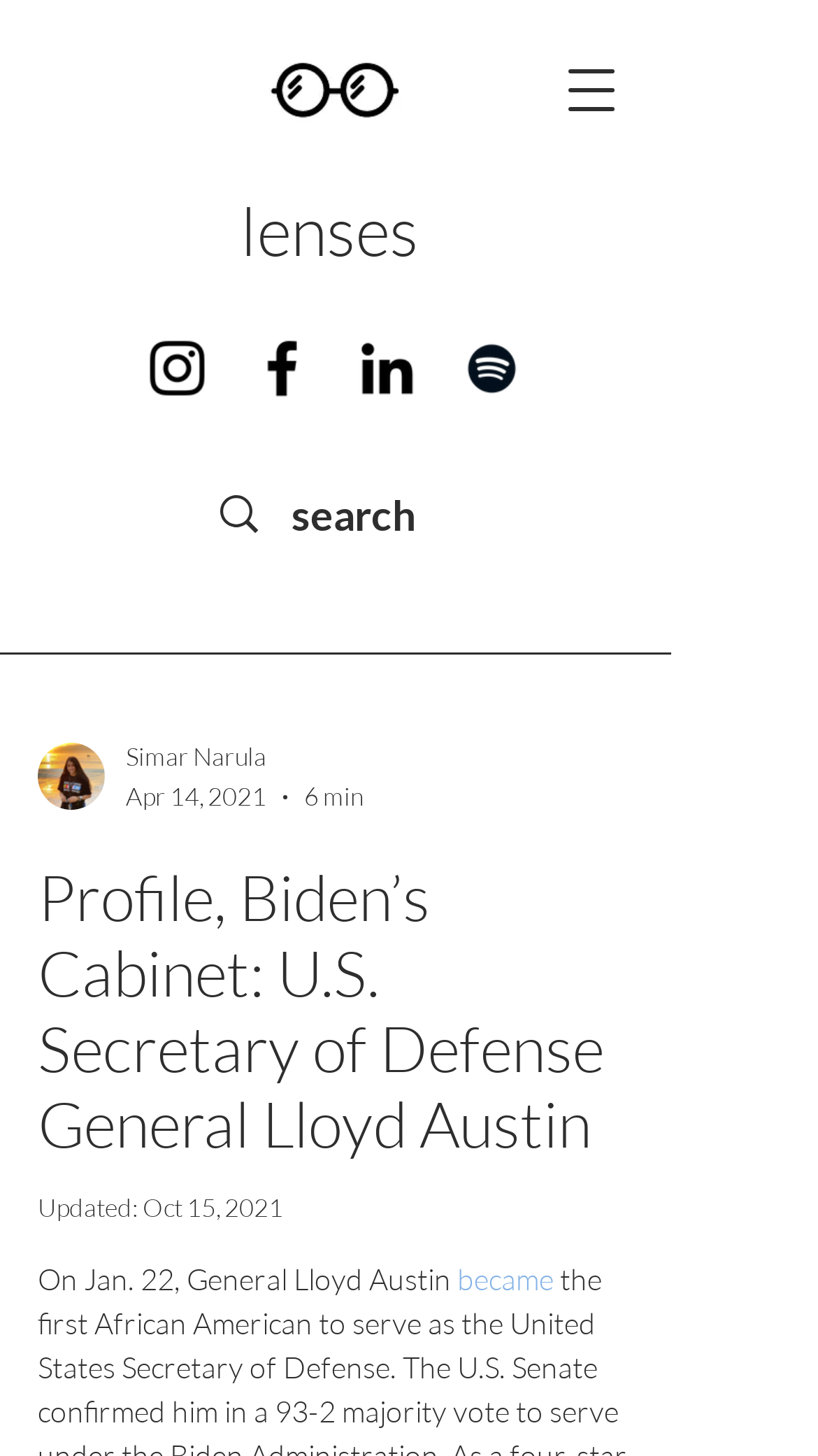Find the bounding box coordinates for the element described here: "parent_node: lenses aria-label="Open navigation menu"".

[0.659, 0.026, 0.787, 0.098]